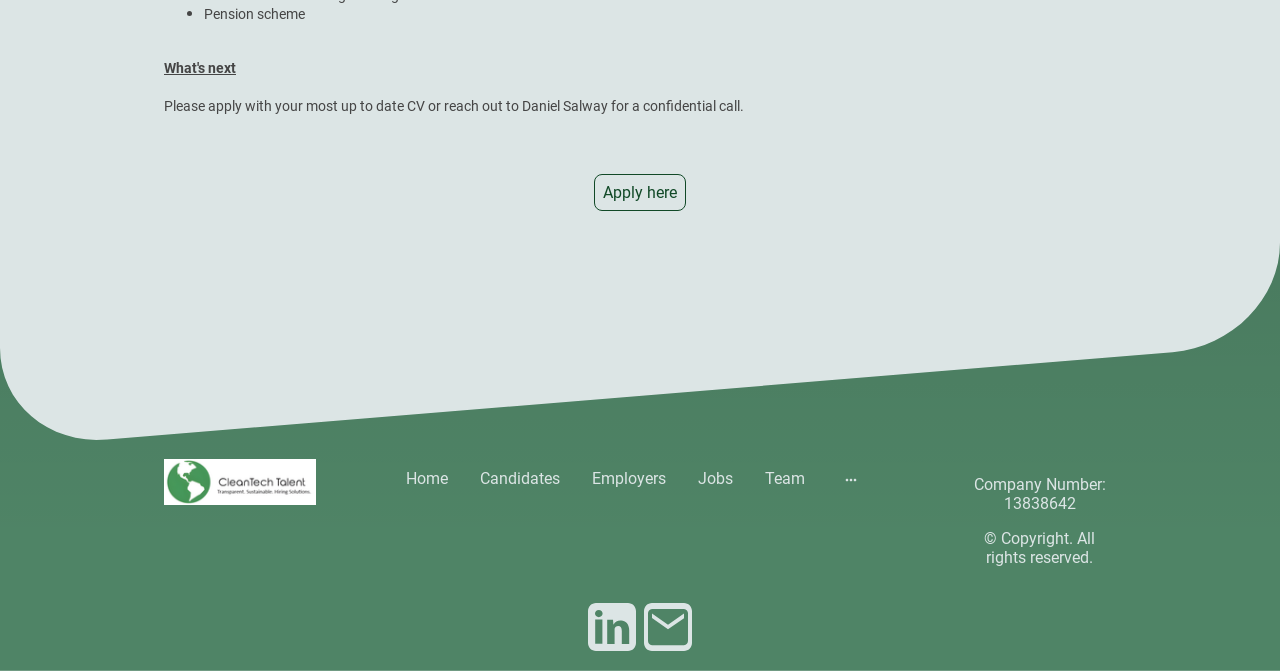Using the details from the image, please elaborate on the following question: What is the purpose of the 'Apply here' link?

The 'Apply here' link is likely used to apply for a job, as it is mentioned in the context of a job description and a request to apply with a CV.